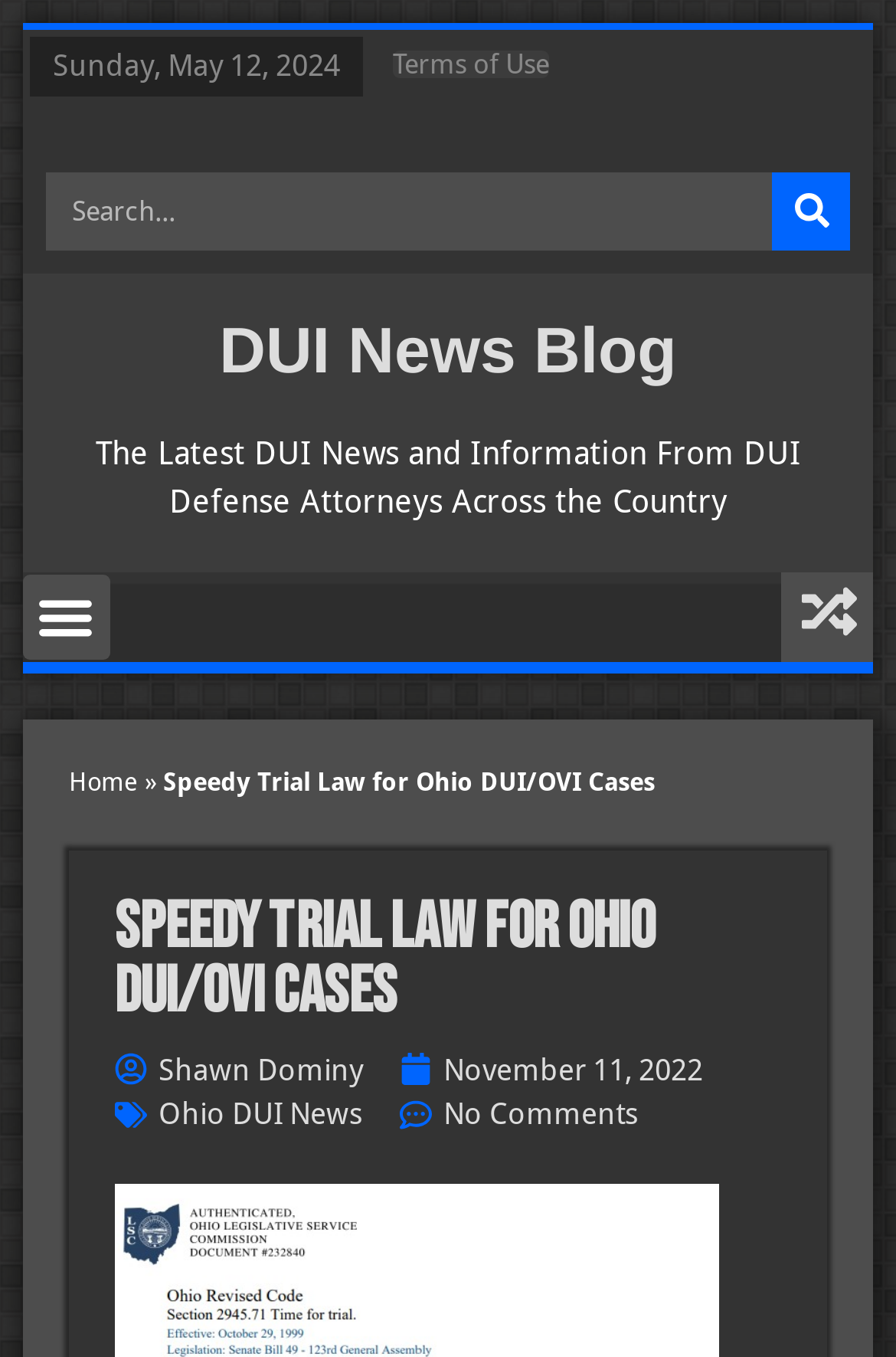Find and indicate the bounding box coordinates of the region you should select to follow the given instruction: "Go to the DUI News Blog homepage".

[0.245, 0.231, 0.755, 0.284]